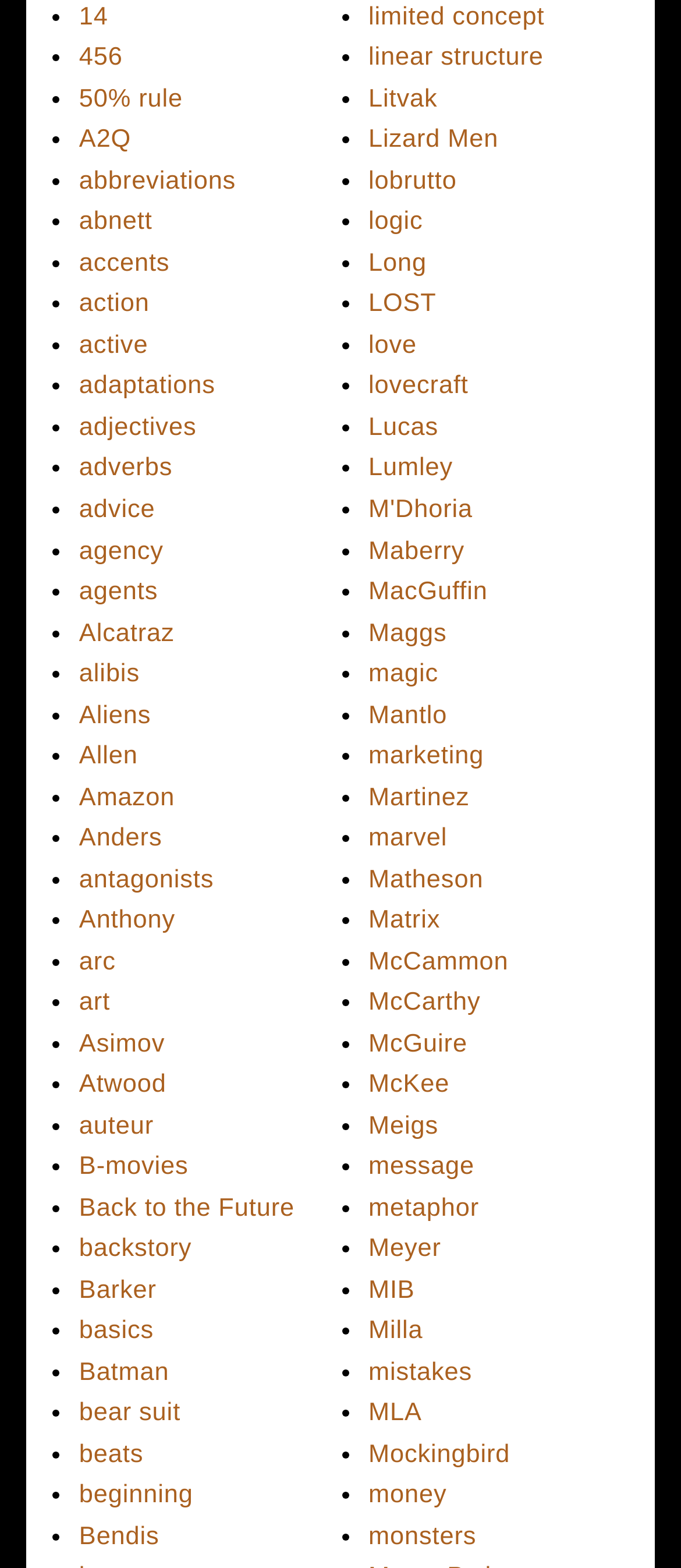Given the element description "money" in the screenshot, predict the bounding box coordinates of that UI element.

[0.541, 0.945, 0.656, 0.963]